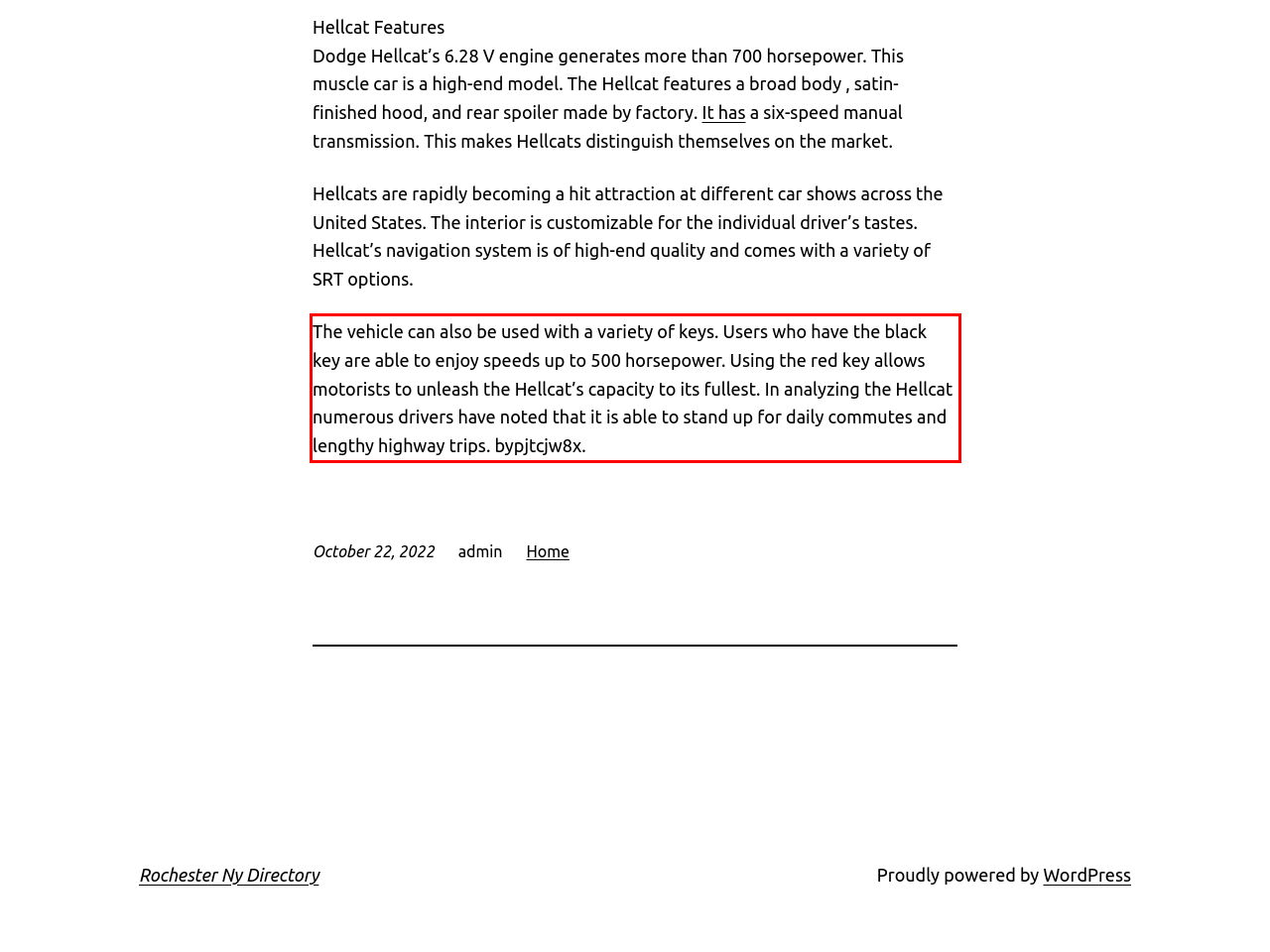You have a screenshot of a webpage with a UI element highlighted by a red bounding box. Use OCR to obtain the text within this highlighted area.

The vehicle can also be used with a variety of keys. Users who have the black key are able to enjoy speeds up to 500 horsepower. Using the red key allows motorists to unleash the Hellcat’s capacity to its fullest. In analyzing the Hellcat numerous drivers have noted that it is able to stand up for daily commutes and lengthy highway trips. bypjtcjw8x.